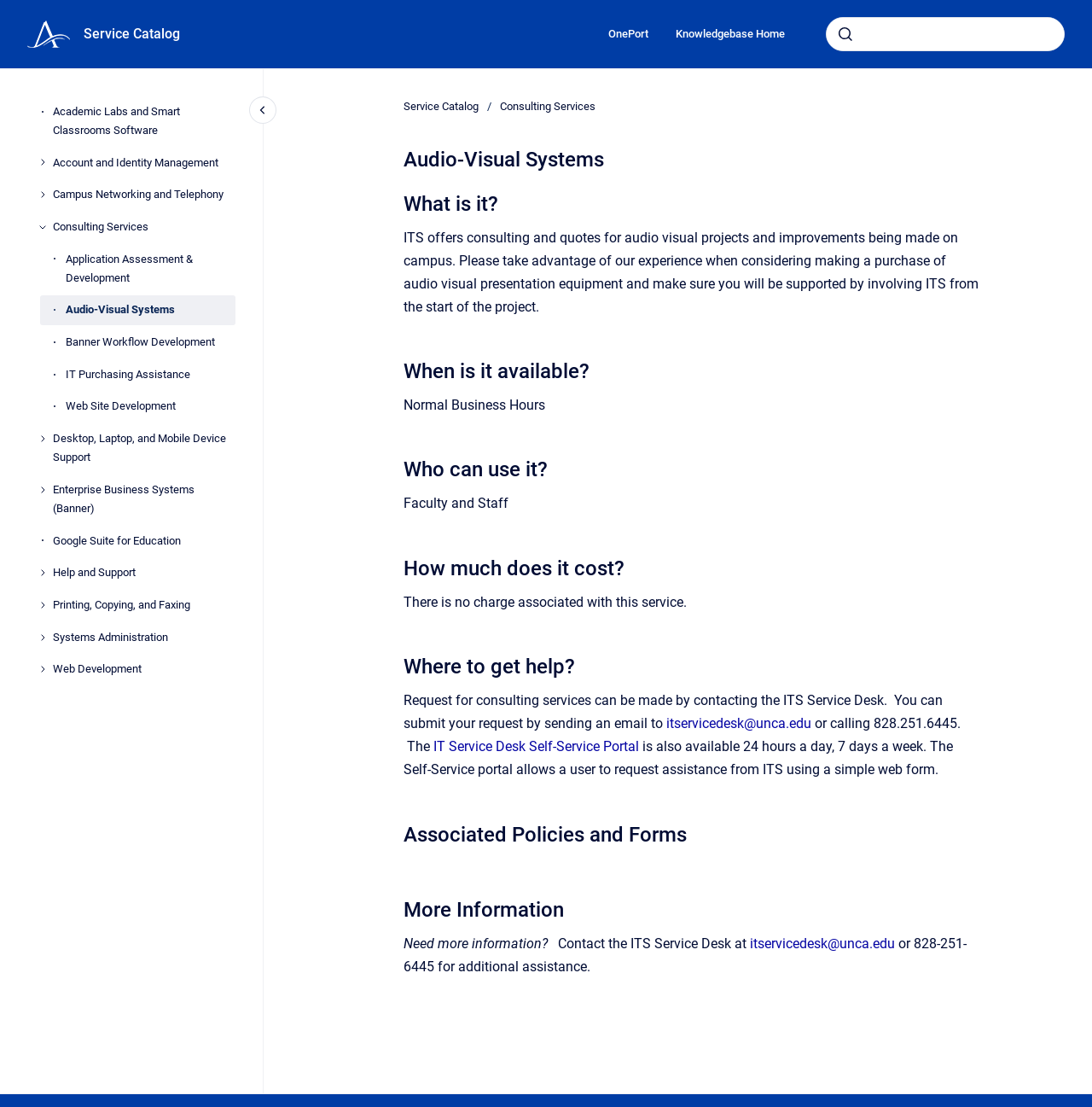Please identify the bounding box coordinates of the area I need to click to accomplish the following instruction: "search".

[0.756, 0.015, 0.975, 0.046]